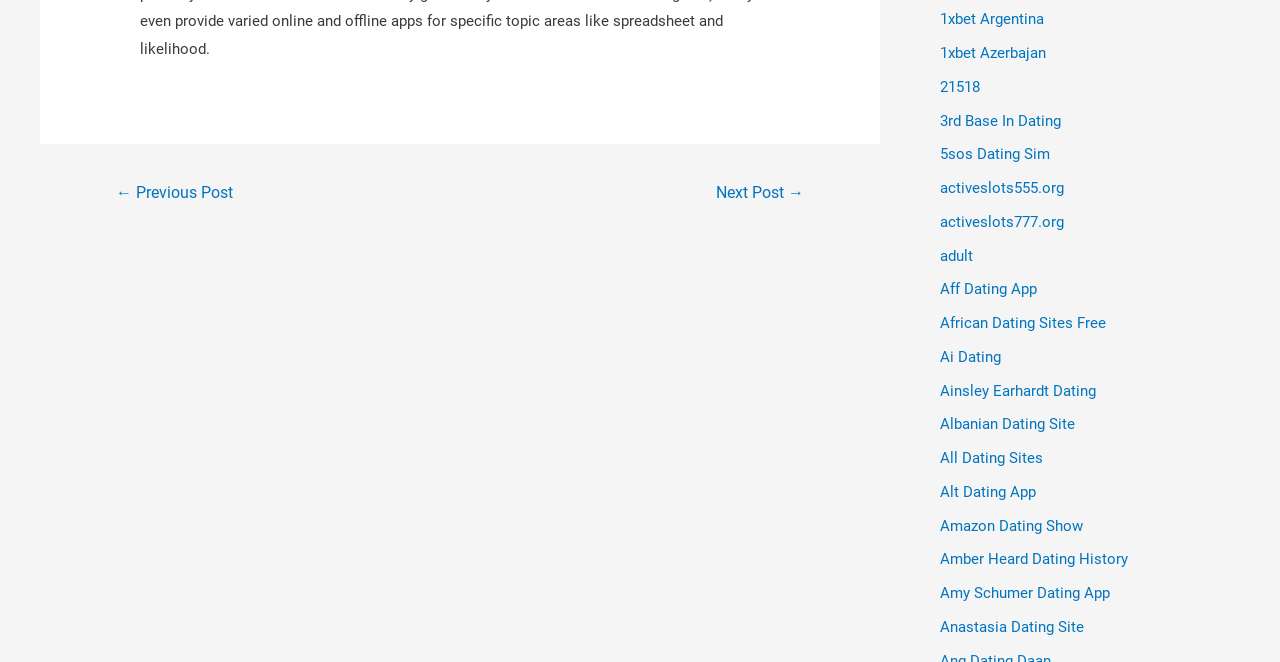Please identify the bounding box coordinates of the element that needs to be clicked to perform the following instruction: "go to previous post".

[0.072, 0.266, 0.201, 0.323]